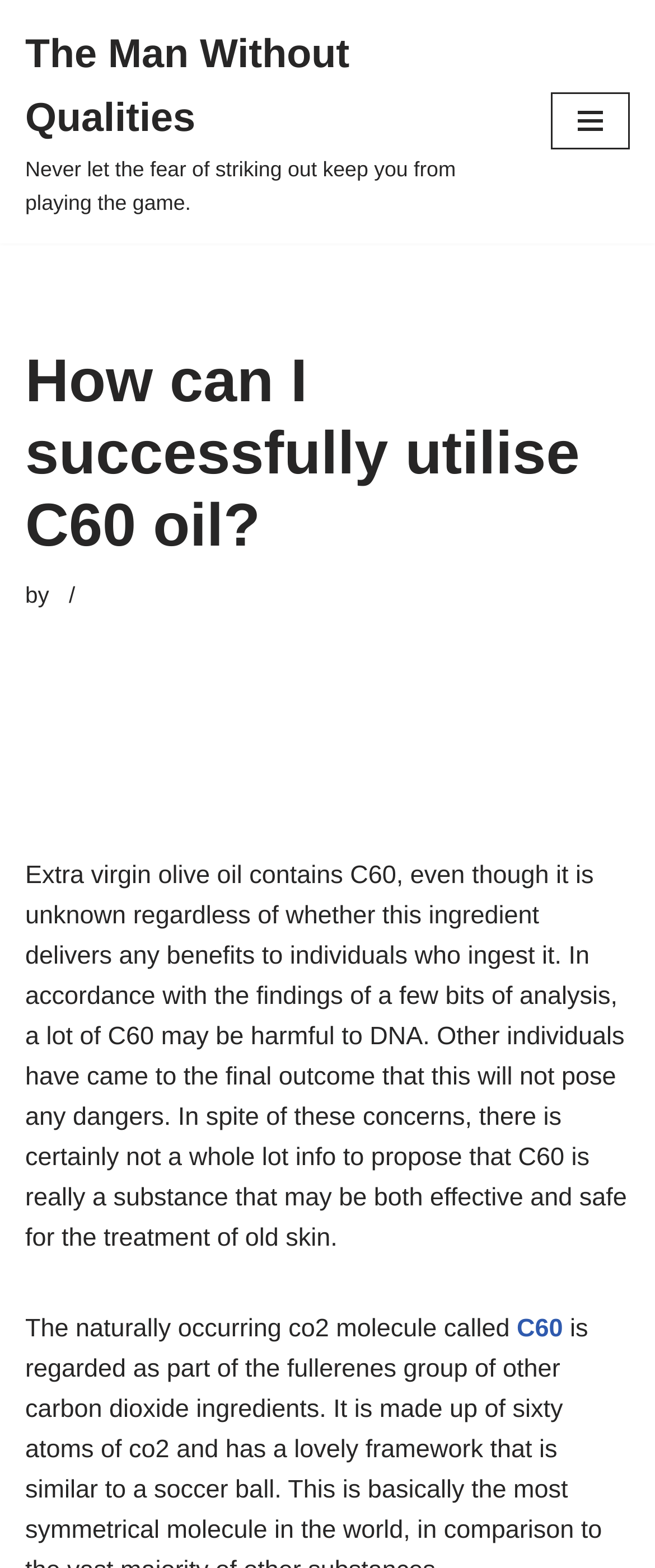Please find the bounding box for the UI component described as follows: "Skip to content".

[0.0, 0.034, 0.077, 0.056]